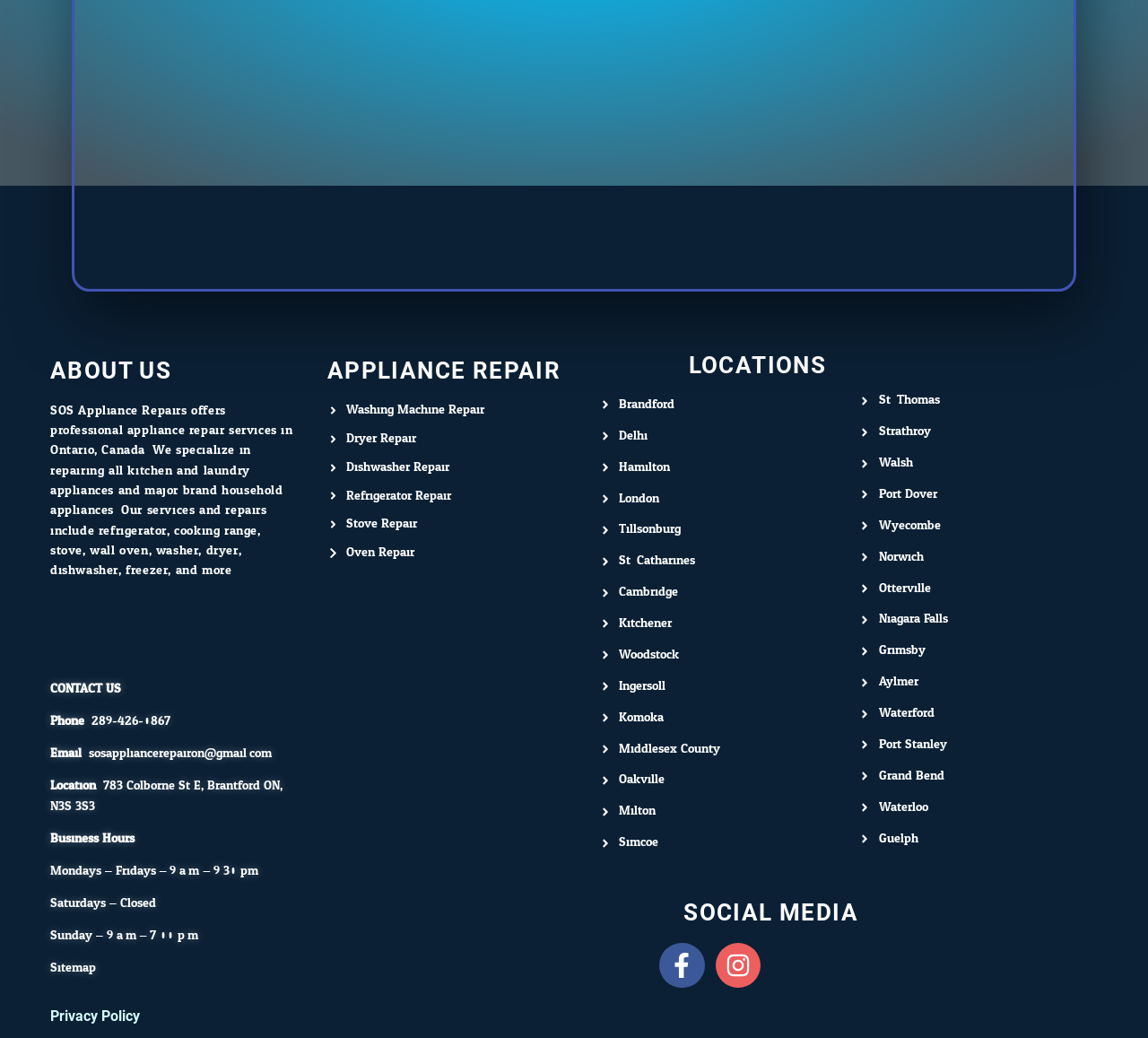Could you specify the bounding box coordinates for the clickable section to complete the following instruction: "Read about MDA Implementers’ Workshop"?

None